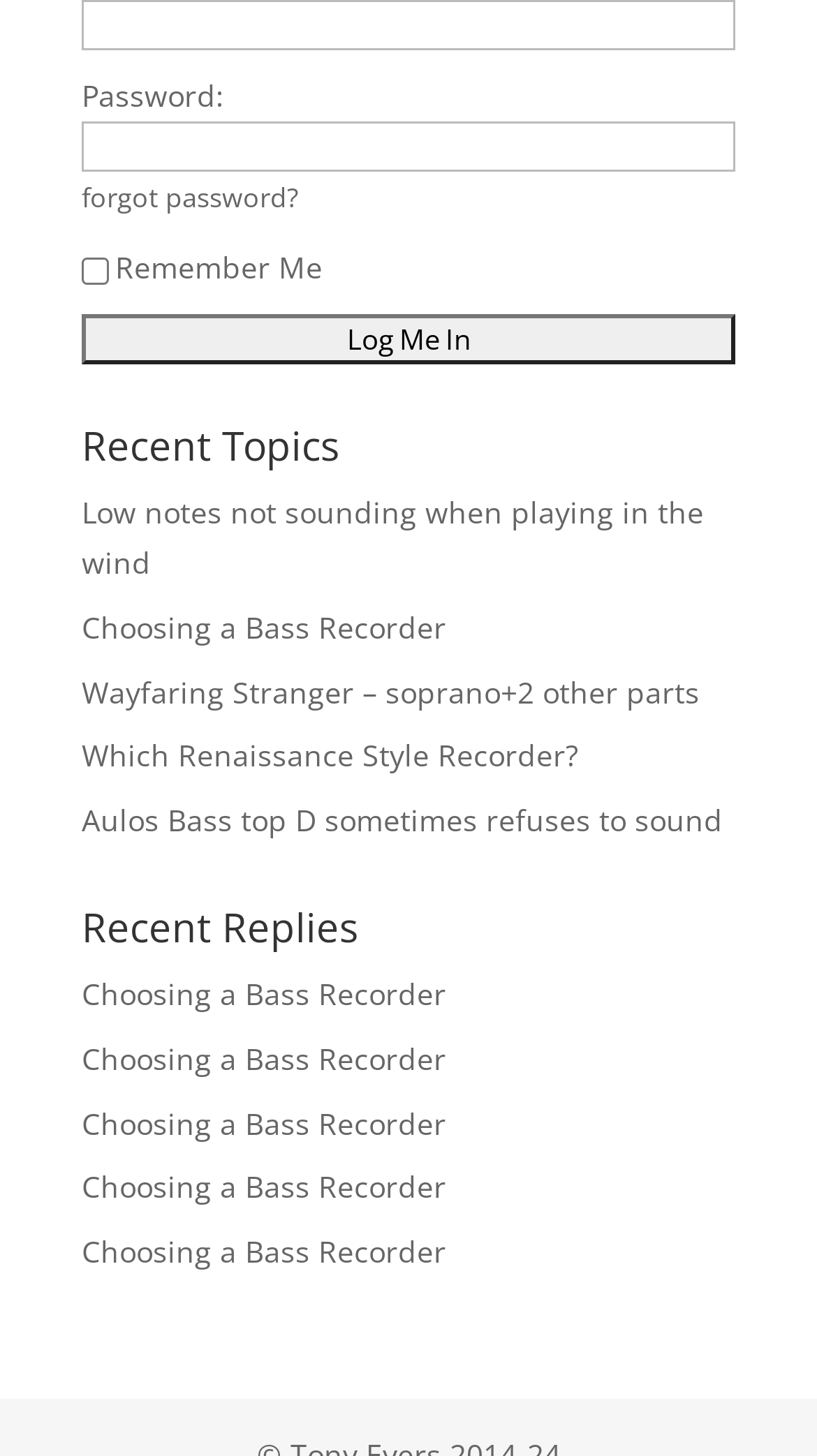Provide a brief response in the form of a single word or phrase:
What is the purpose of the checkbox?

Remember Me